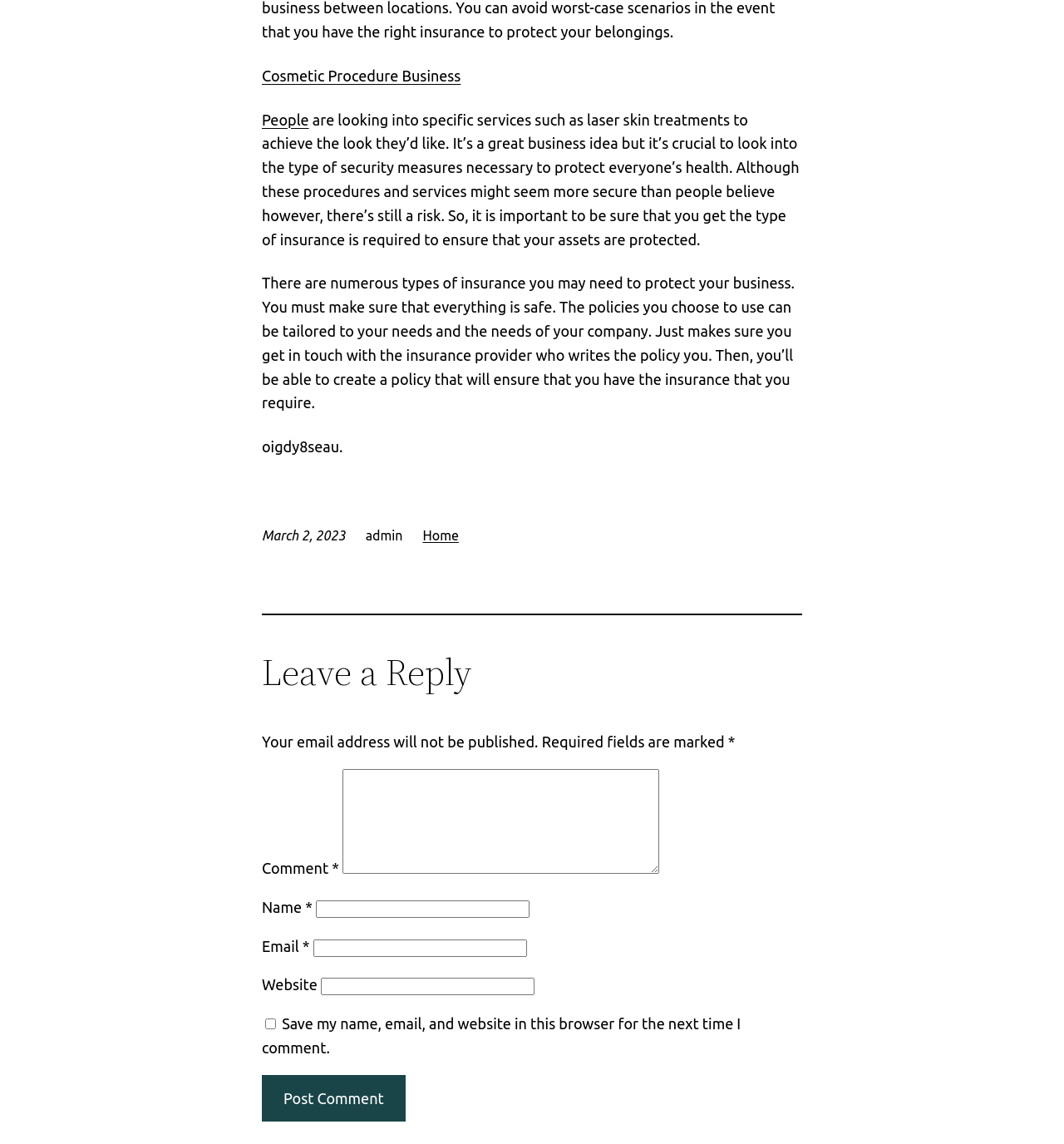Highlight the bounding box coordinates of the element you need to click to perform the following instruction: "Post a comment."

[0.246, 0.939, 0.381, 0.981]